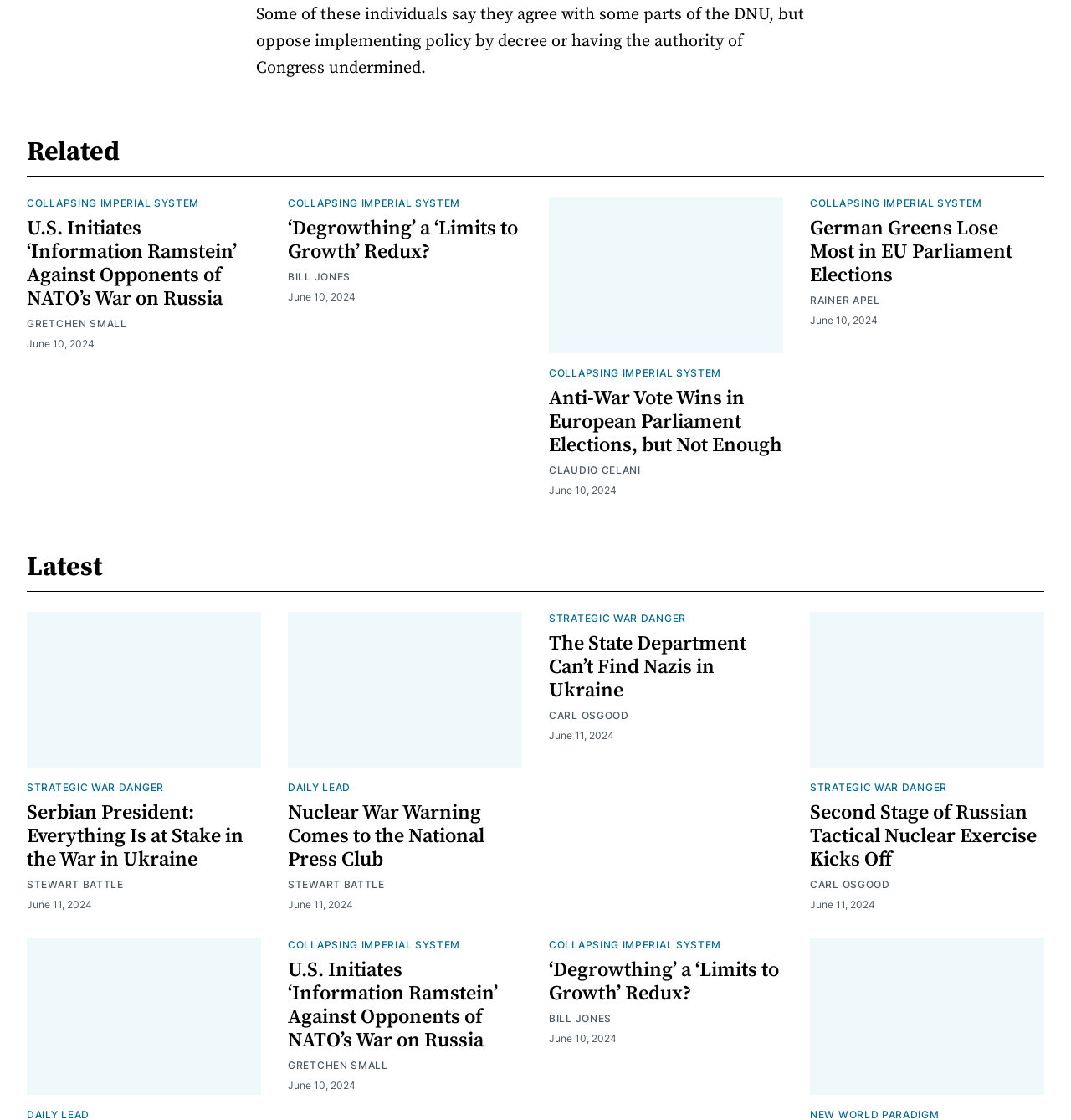Find the bounding box of the element with the following description: "parent_node: STRATEGIC WAR DANGER". The coordinates must be four float numbers between 0 and 1, formatted as [left, top, right, bottom].

[0.025, 0.546, 0.244, 0.686]